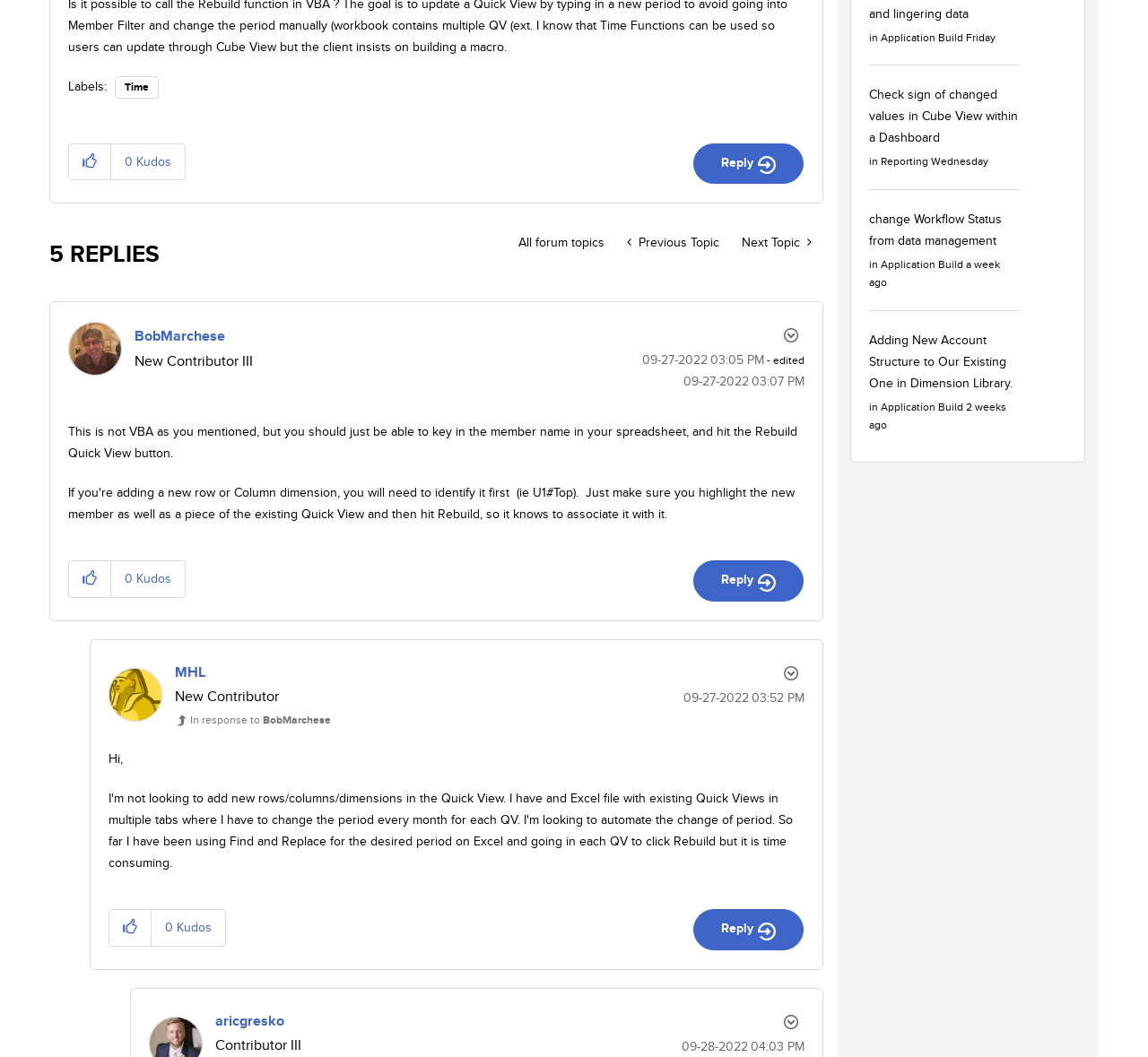Provide the bounding box coordinates of the HTML element described by the text: "Next Topic". The coordinates should be in the format [left, top, right, bottom] with values between 0 and 1.

[0.636, 0.213, 0.717, 0.245]